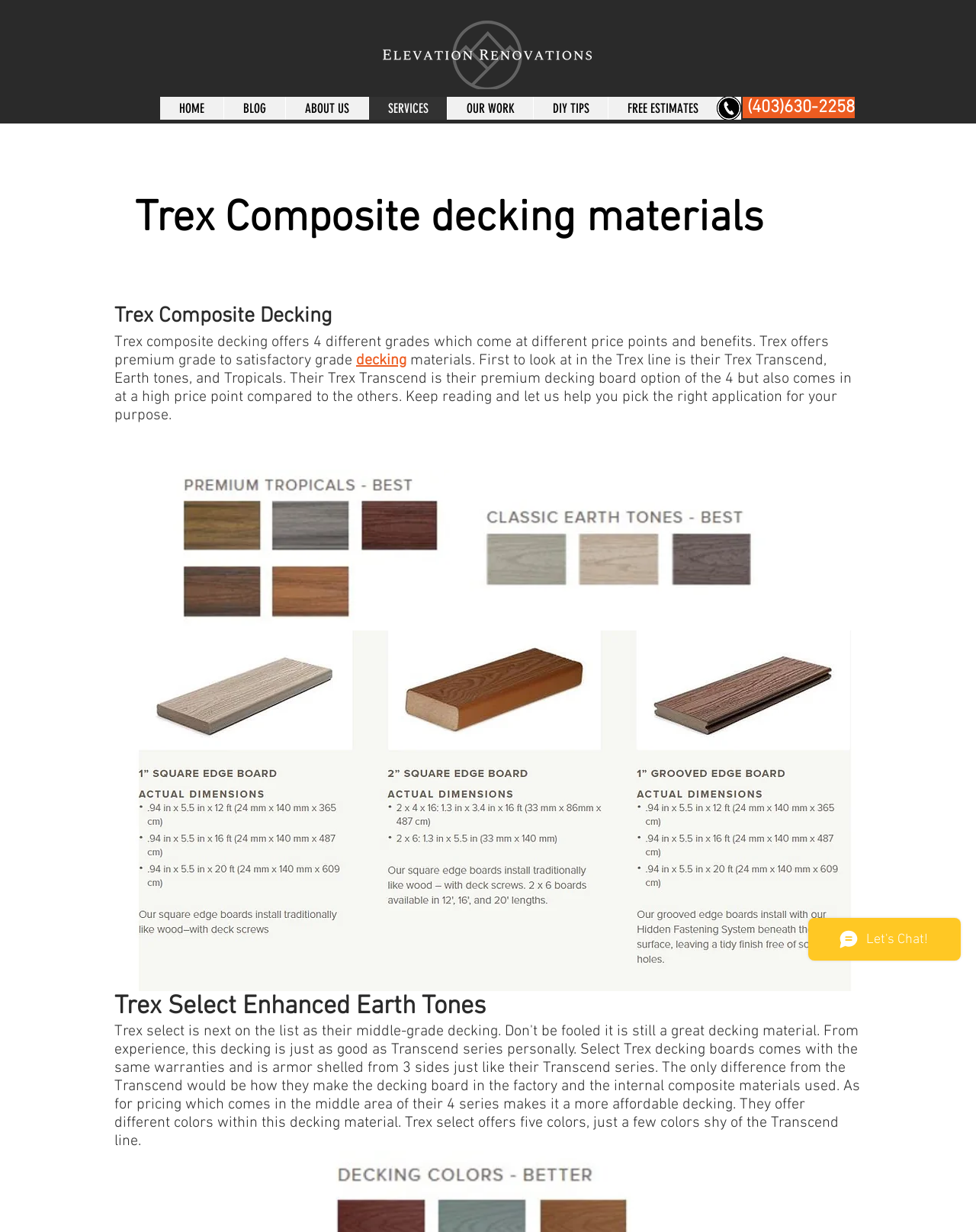Please provide the bounding box coordinates for the element that needs to be clicked to perform the instruction: "Learn more about Trex Composite Decking". The coordinates must consist of four float numbers between 0 and 1, formatted as [left, top, right, bottom].

[0.117, 0.246, 0.345, 0.267]